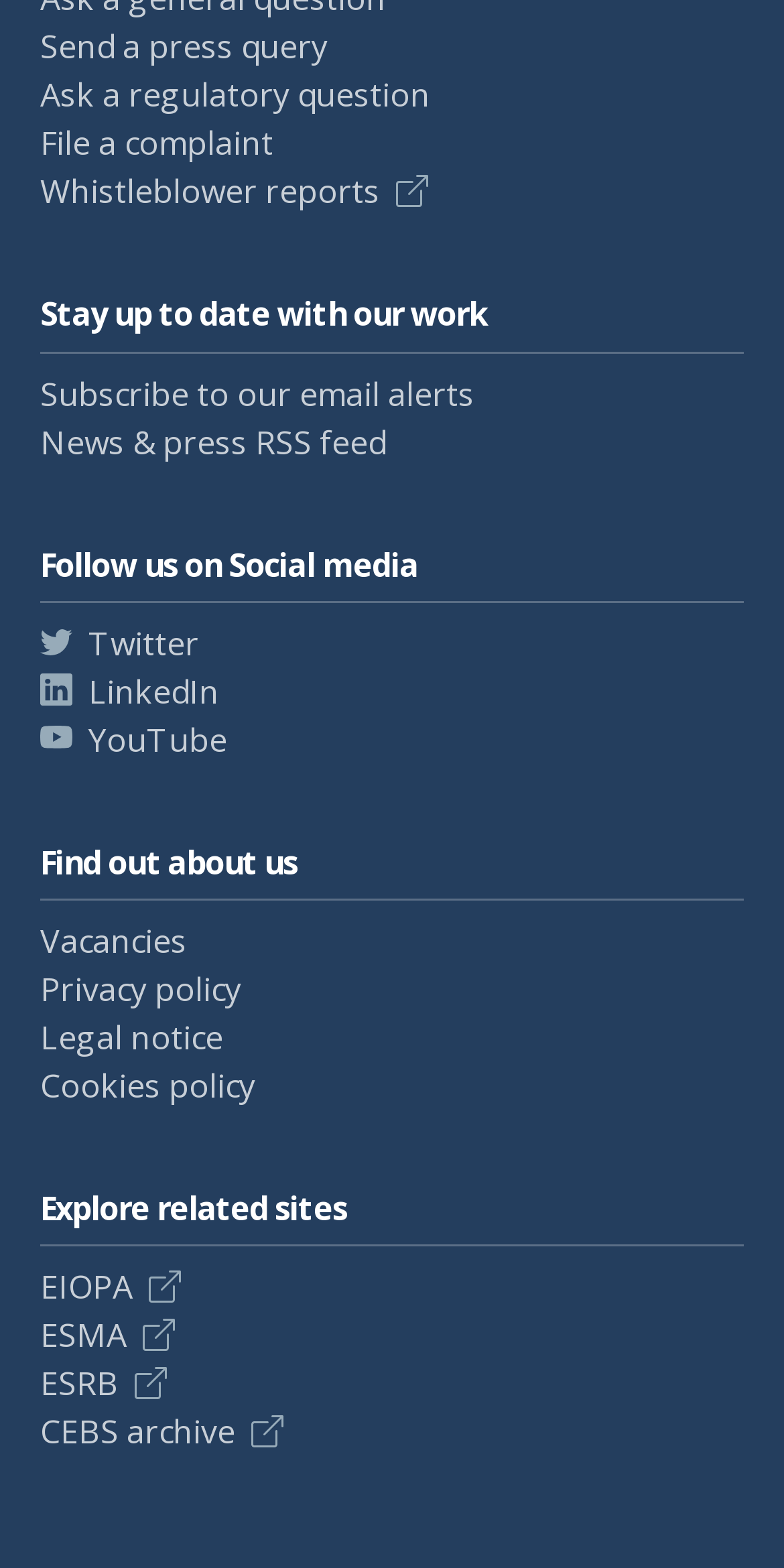Find the bounding box coordinates of the element to click in order to complete the given instruction: "Send a press query."

[0.051, 0.016, 0.418, 0.044]